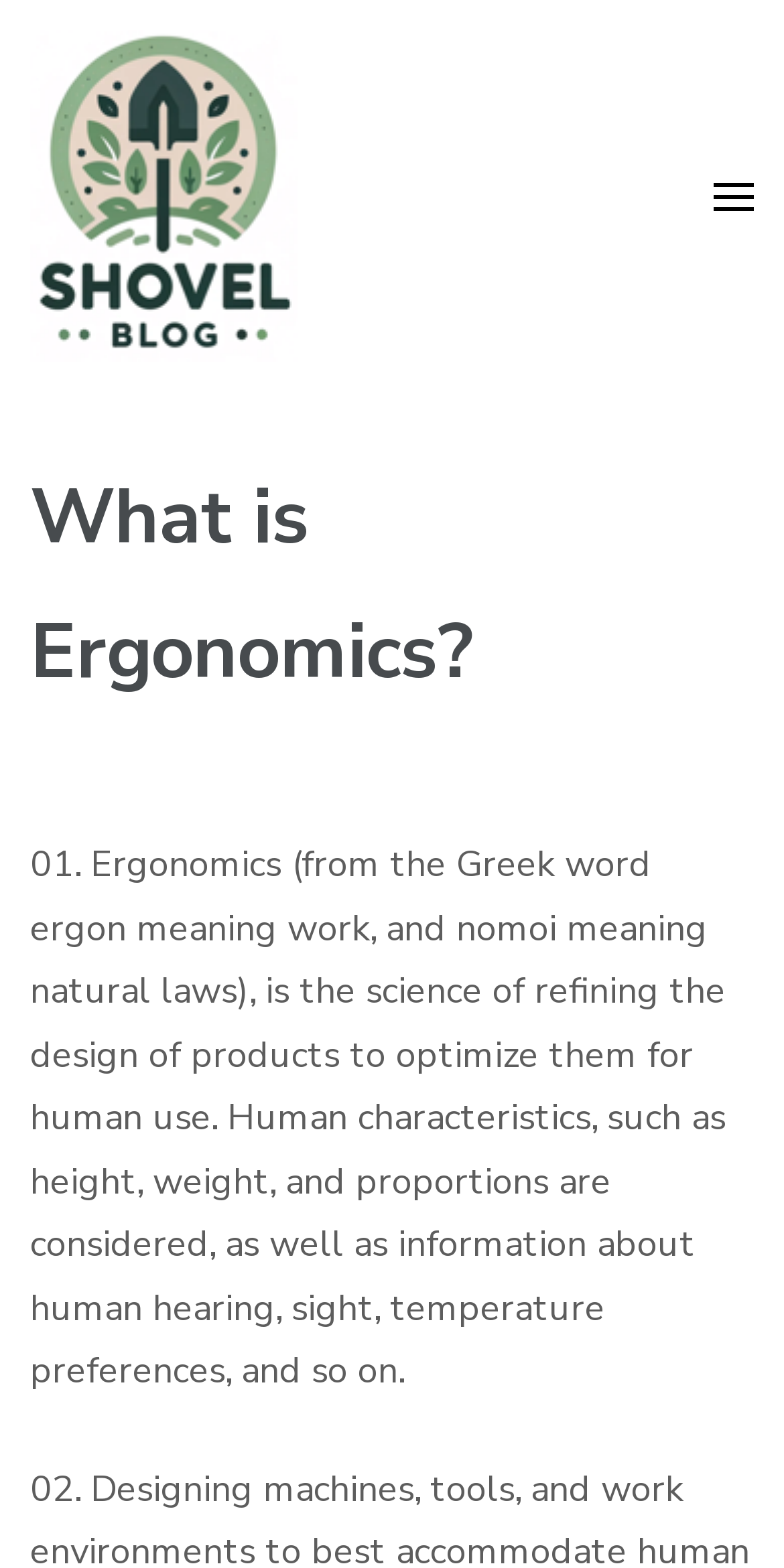Provide a brief response in the form of a single word or phrase:
What is the topic of the main content?

Ergonomics